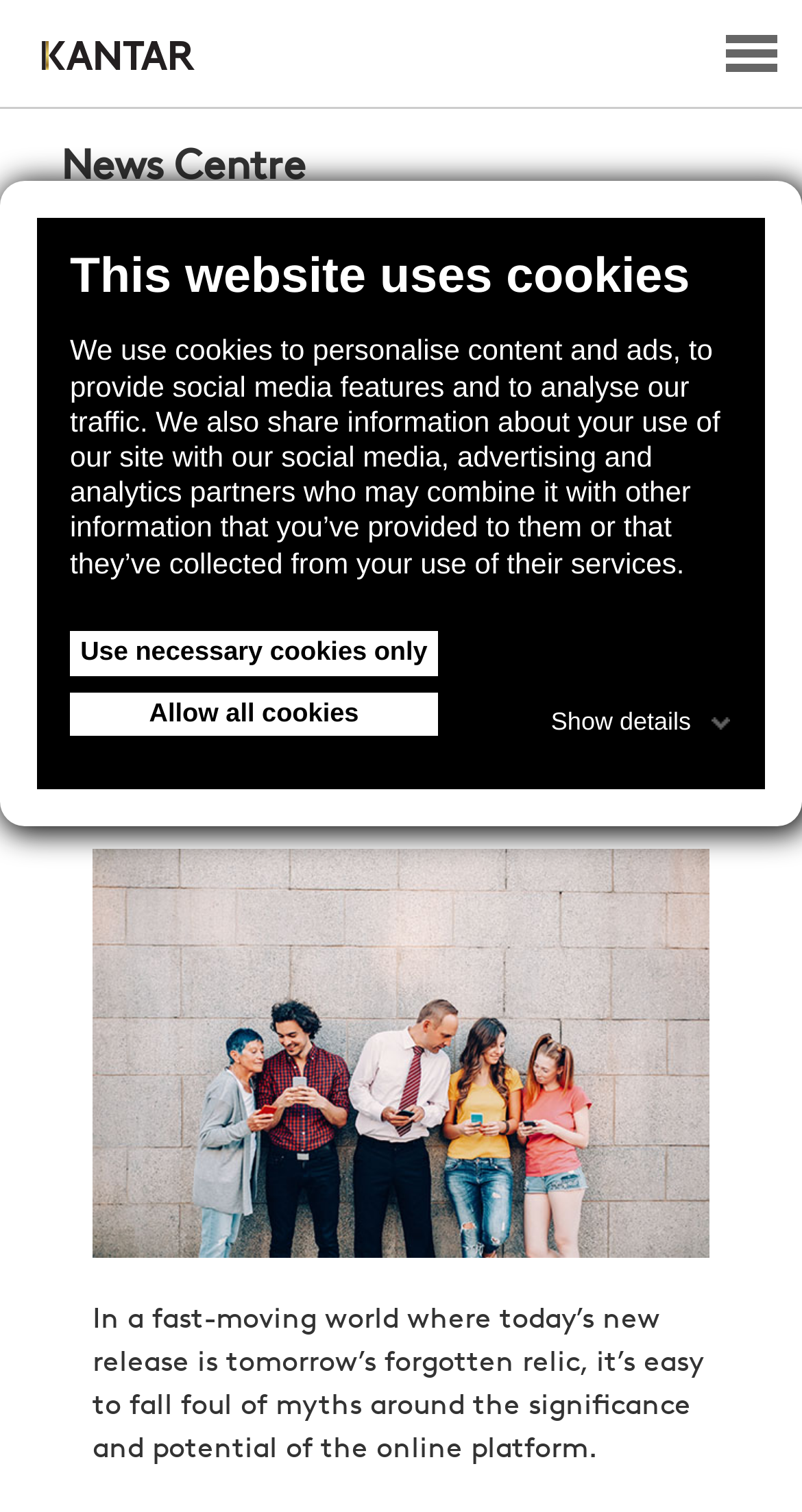Utilize the details in the image to give a detailed response to the question: What is the topic of the news article?

The topic of the news article can be inferred from the heading 'Opening up Online - new paper out now' and the static text that follows, which discusses the significance and potential of the online platform.